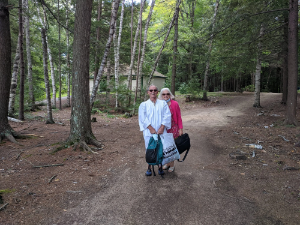Describe every detail you can see in the image.

In this heartwarming image, two individuals stand together on a wooded path, surrounded by the serene beauty of nature. The scene captures a moment of camaraderie, as they prepare for a special event—likely involving the baptisms mentioned earlier. The person on the left is dressed in a white robe, presumably symbolizing purity and new beginnings, while the individual on the right wears a vibrant pink outfit, contrasting beautifully with the natural backdrop of tall trees and earthy tones. Their smiles radiate joy and a sense of community, embodying the spirit of togetherness among congregants. The path they stand on suggests a journey, both literal and metaphorical, leading towards a significant moment in the church community's life.